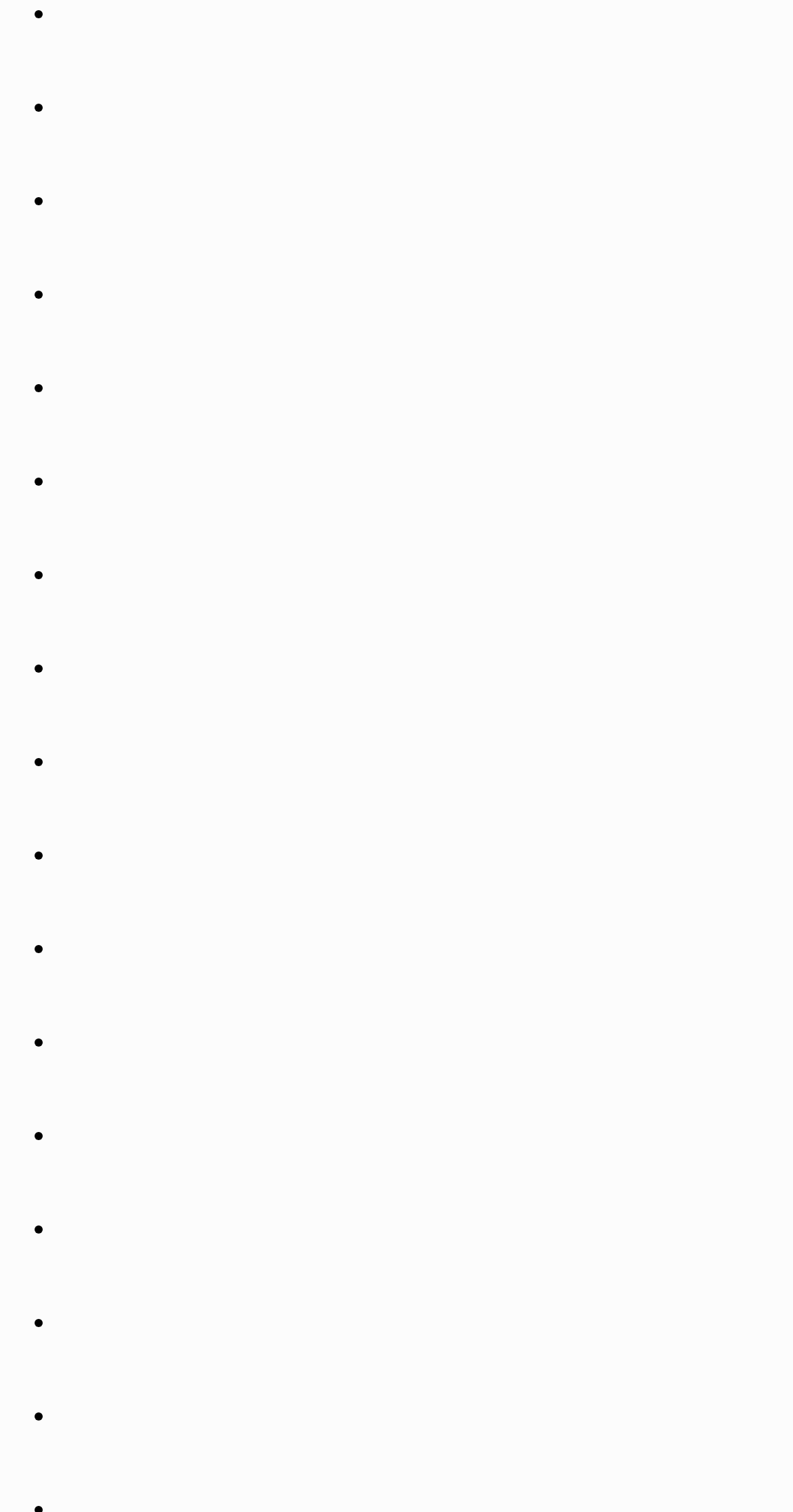How many mortgage providers are listed?
Refer to the image and offer an in-depth and detailed answer to the question.

I counted the number of generic elements with text describing a mortgage provider, such as 'Leeds Building Society', 'Newbury Building Society', and so on. There are 20 of these elements, each with an accompanying image and list marker.